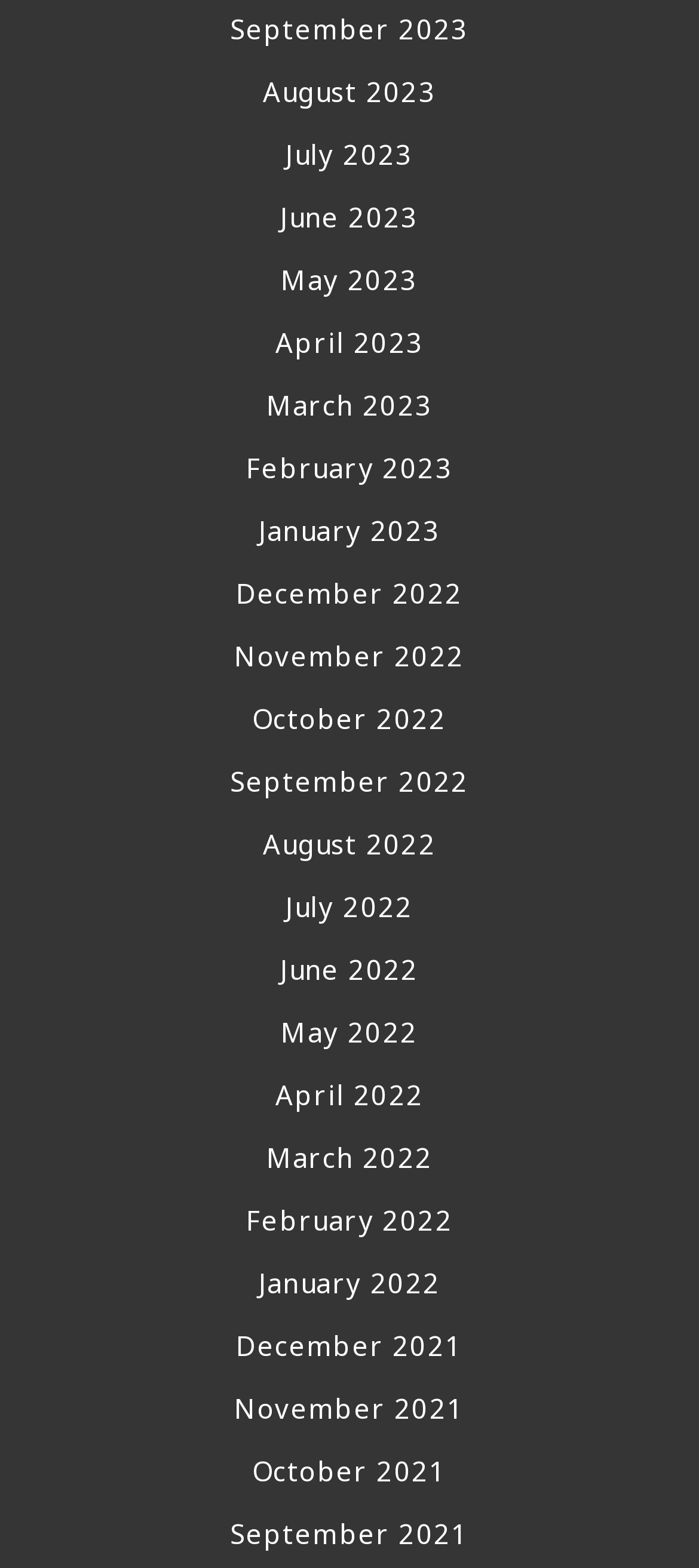Please find and report the bounding box coordinates of the element to click in order to perform the following action: "browse December 2021". The coordinates should be expressed as four float numbers between 0 and 1, in the format [left, top, right, bottom].

[0.05, 0.838, 0.95, 0.878]